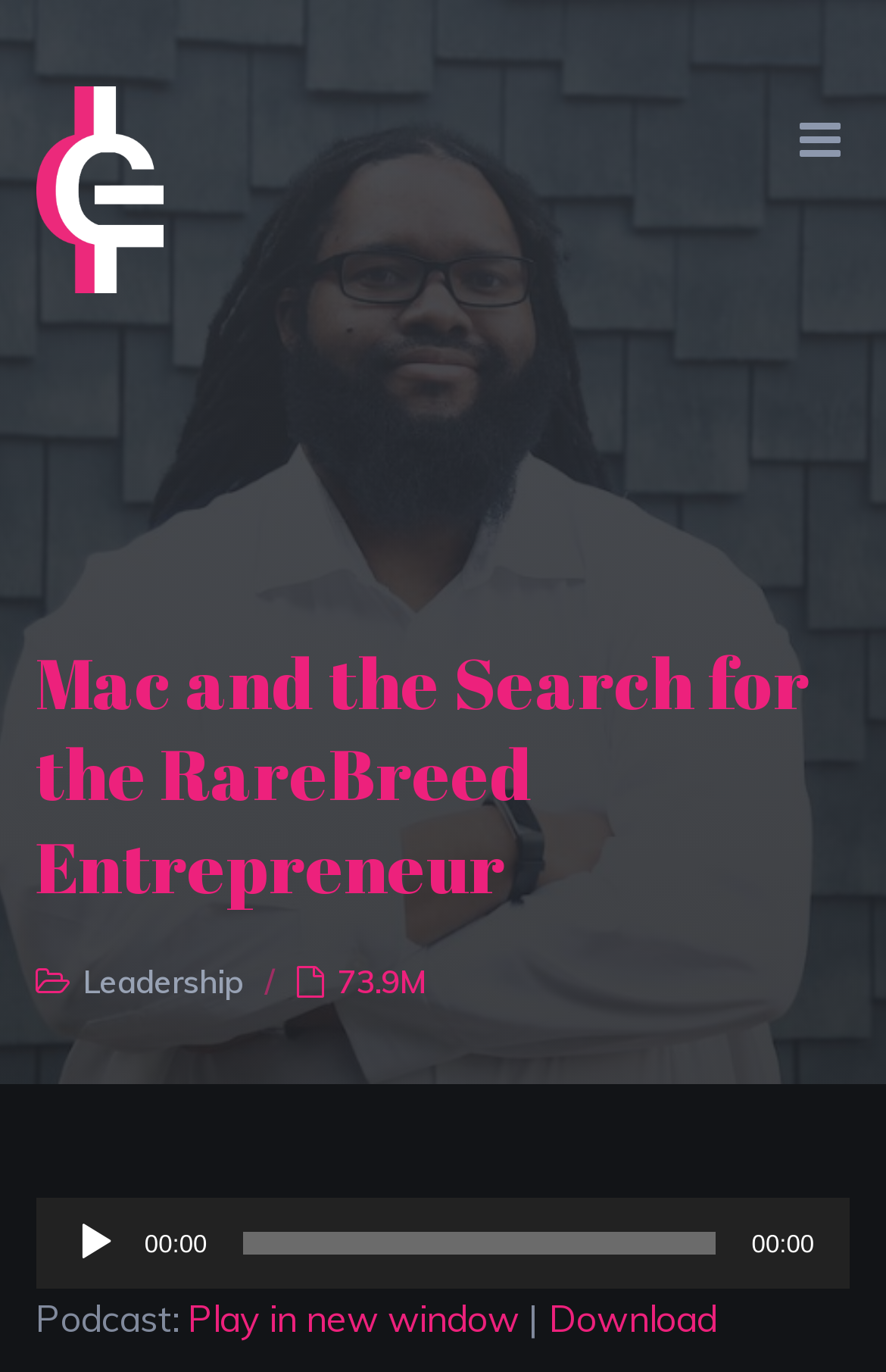How many links are available below the audio player?
Using the screenshot, give a one-word or short phrase answer.

3